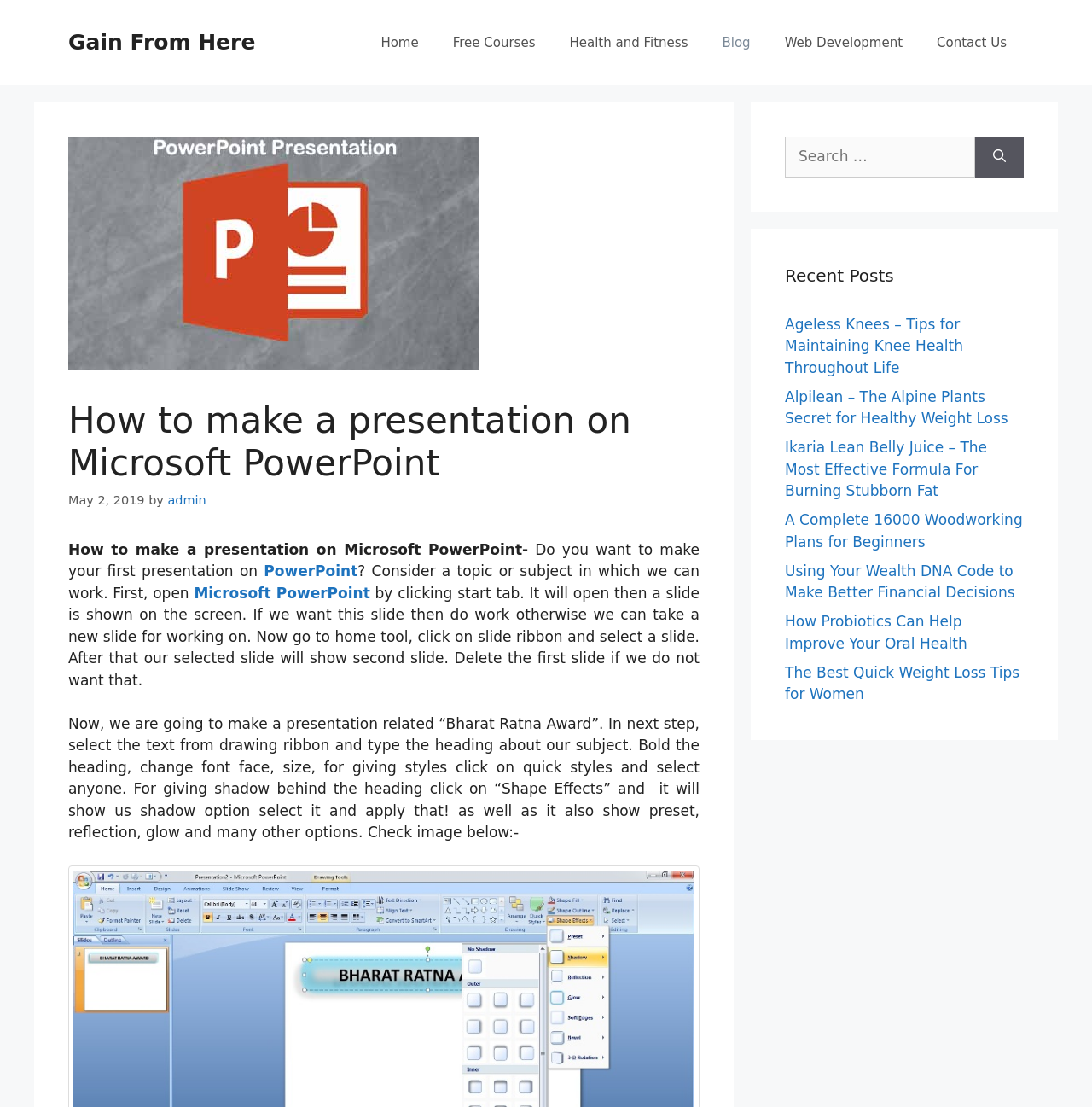Identify the bounding box coordinates of the clickable region to carry out the given instruction: "Click on the 'Contact Us' link".

[0.842, 0.015, 0.938, 0.062]